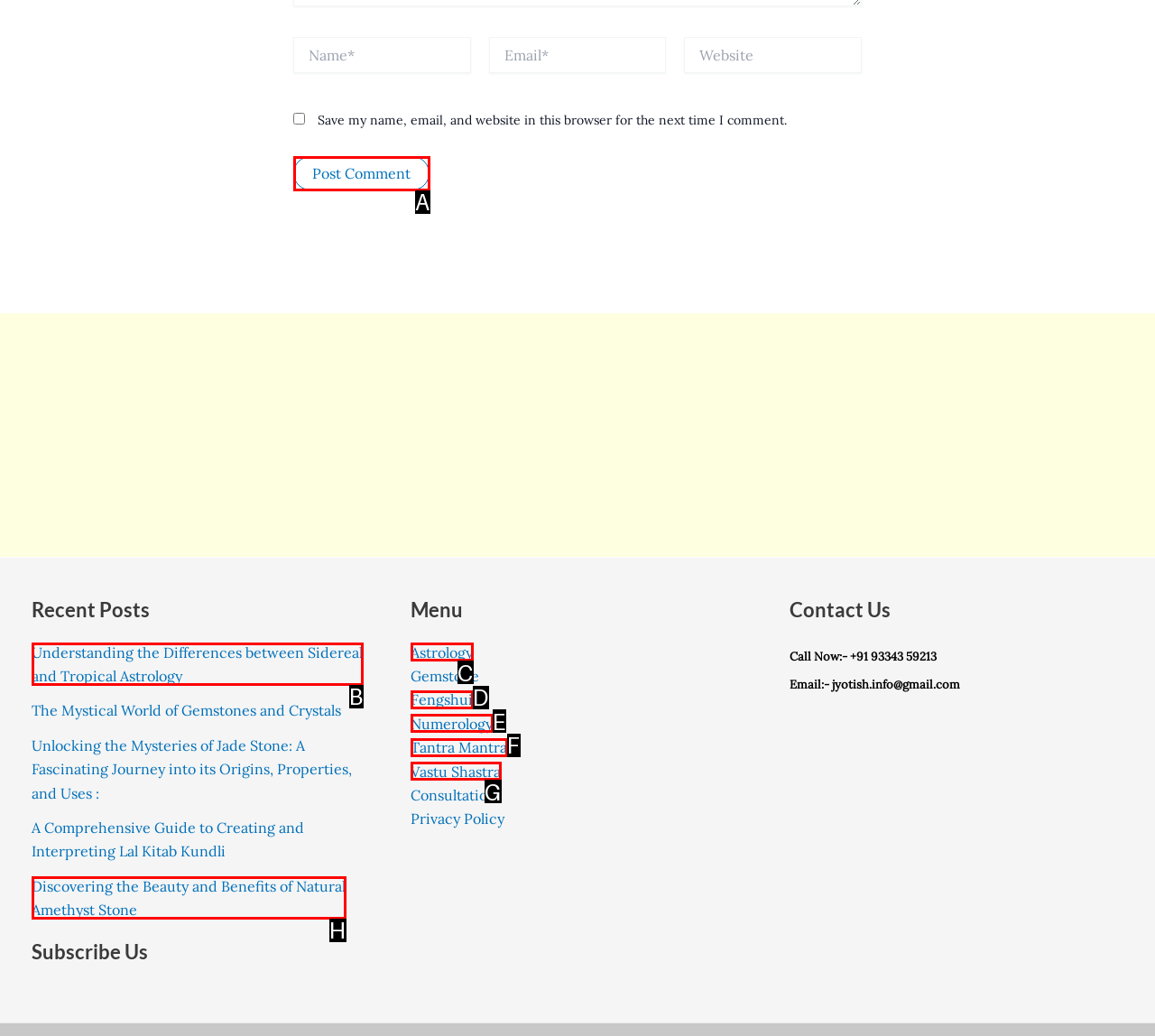Select the HTML element that matches the description: Astrology. Provide the letter of the chosen option as your answer.

C